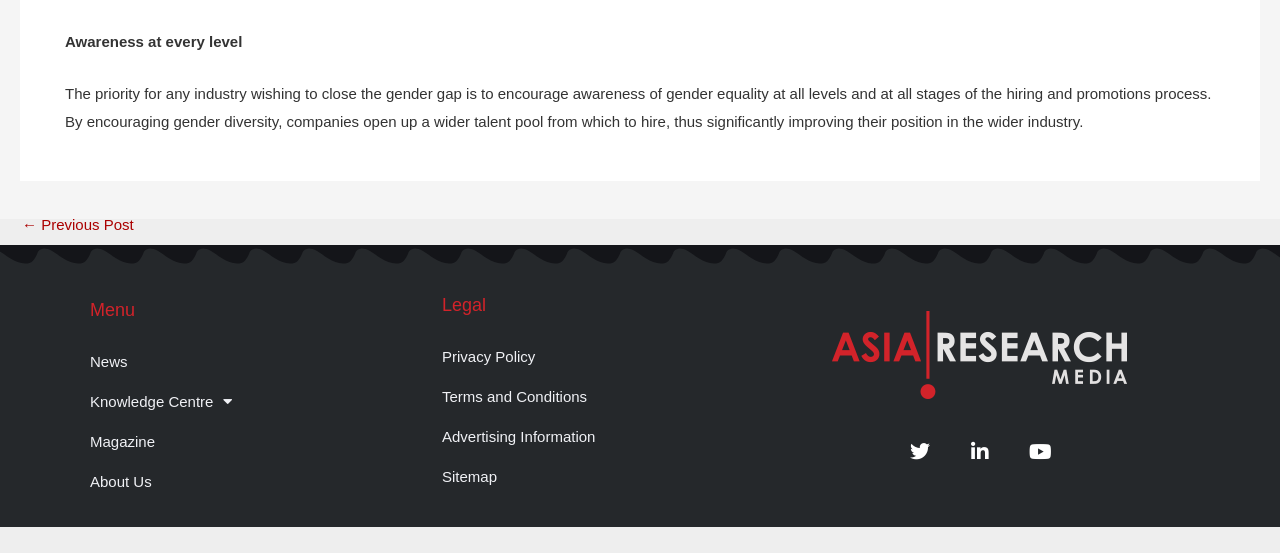Please identify the bounding box coordinates for the region that you need to click to follow this instruction: "view about us".

[0.055, 0.835, 0.252, 0.907]